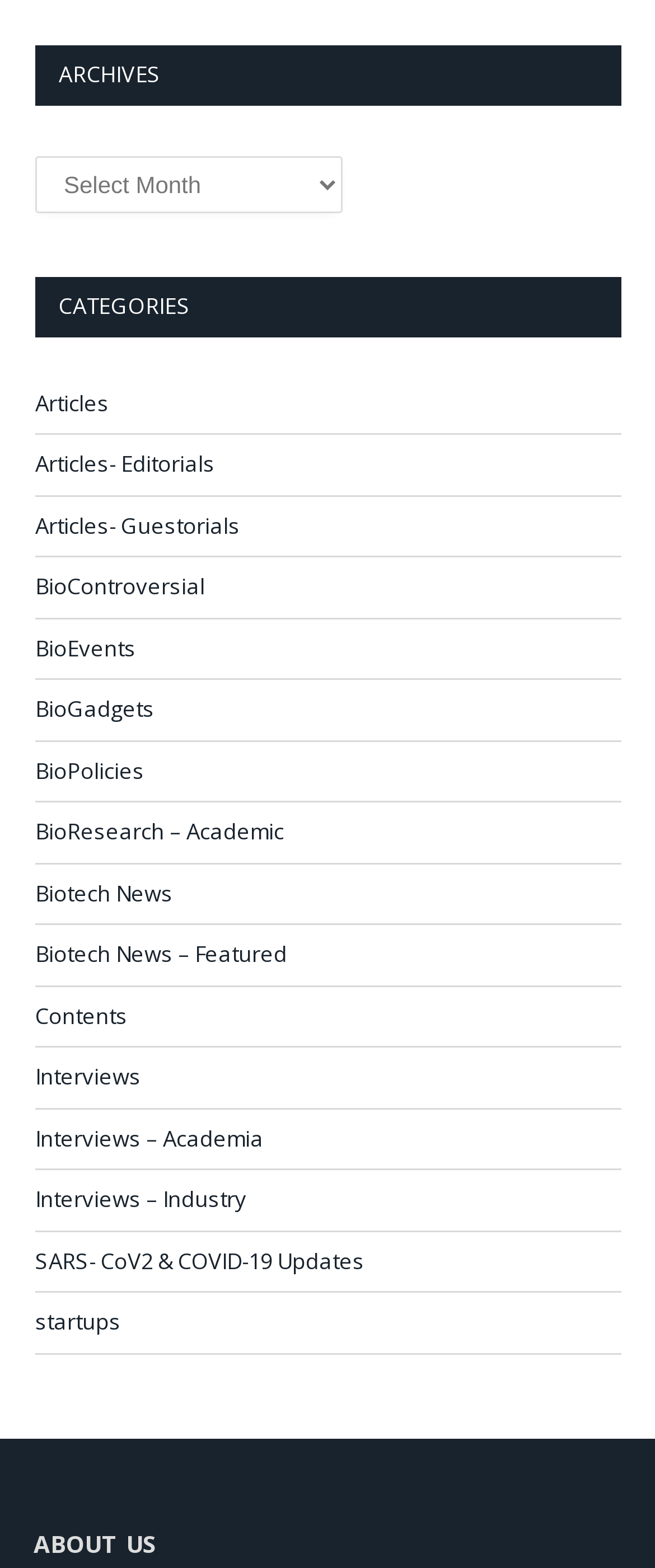Using the description: "Biotech News – Featured", identify the bounding box of the corresponding UI element in the screenshot.

[0.054, 0.599, 0.438, 0.619]